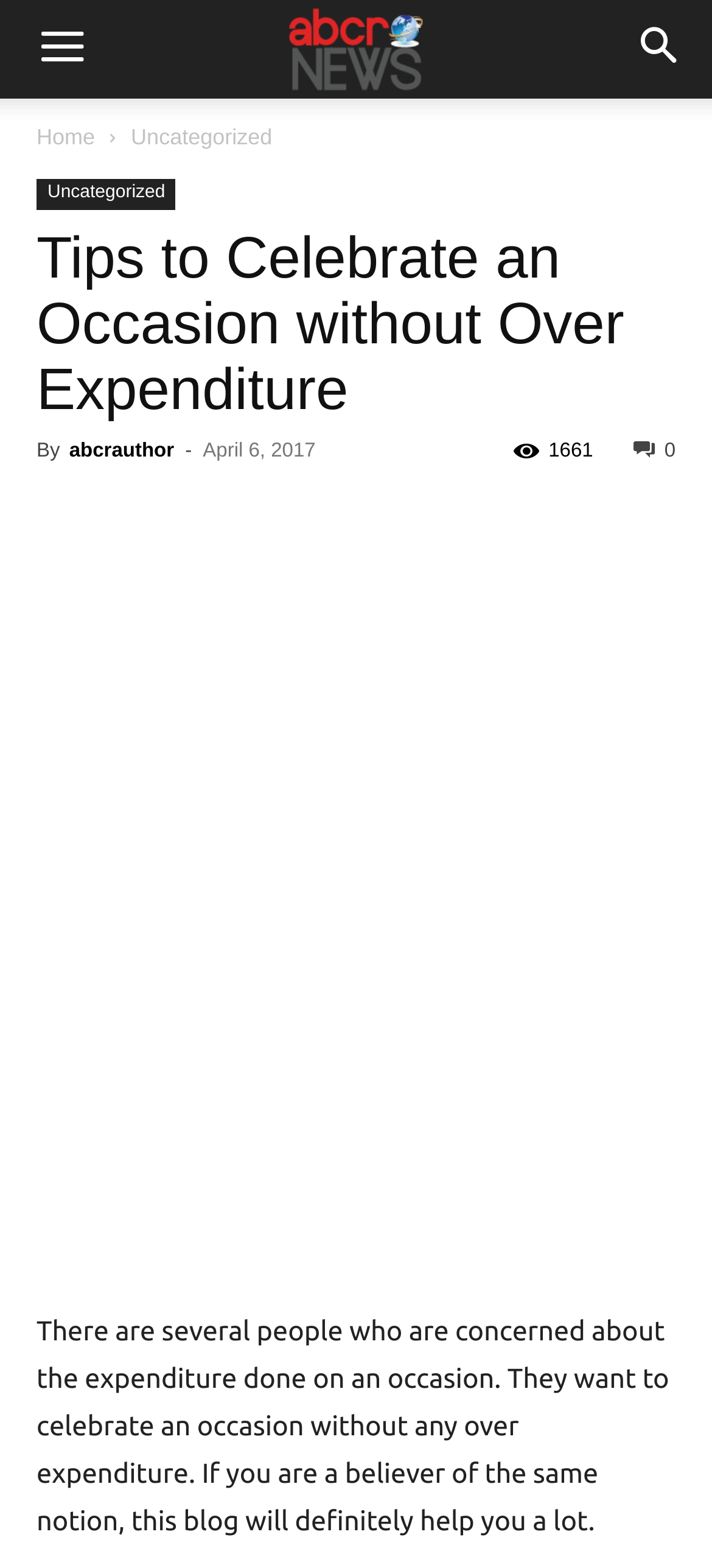Could you indicate the bounding box coordinates of the region to click in order to complete this instruction: "Read the article about 'Flowers'".

[0.051, 0.396, 0.949, 0.804]